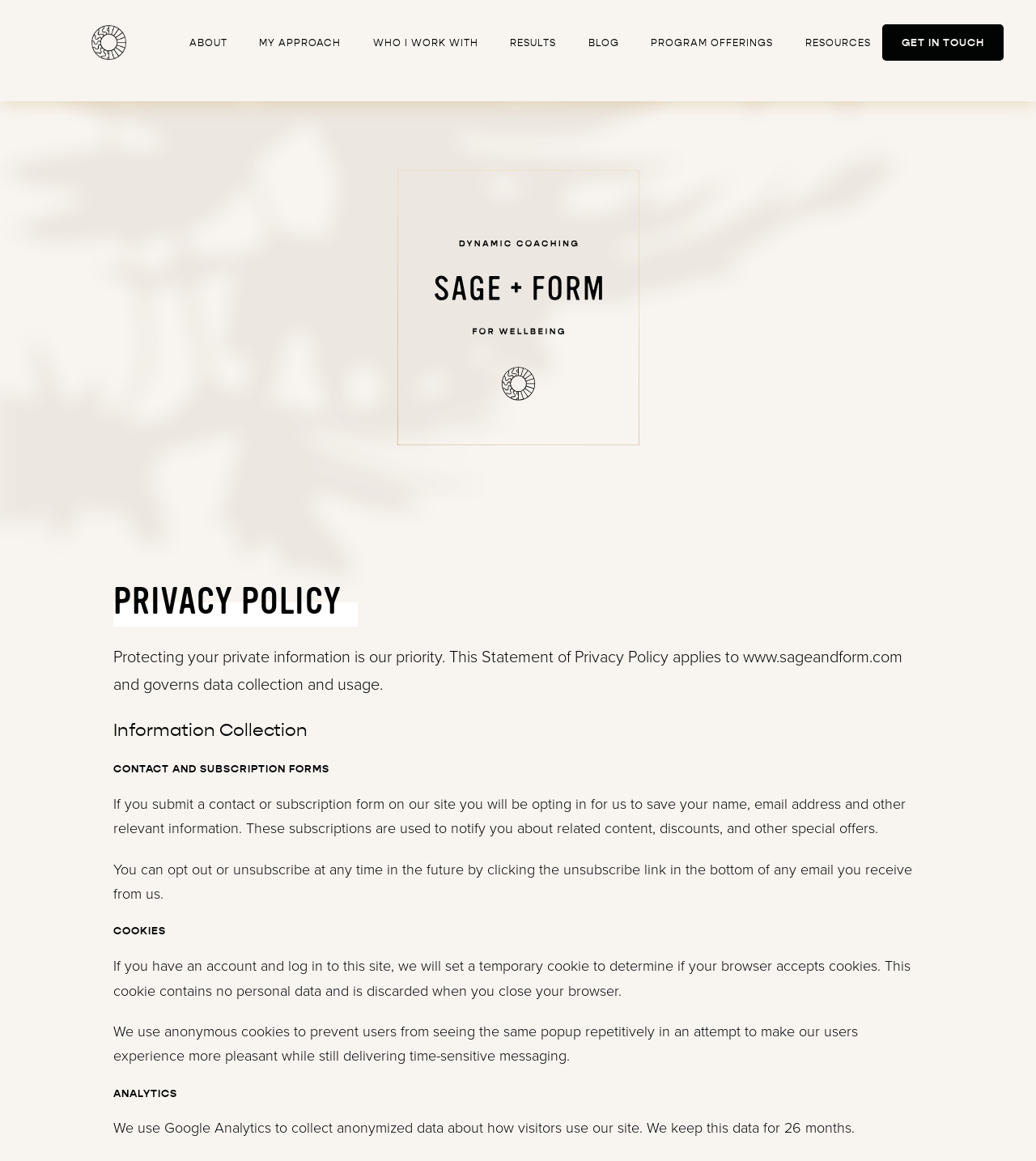Respond to the question below with a concise word or phrase:
What is the purpose of the temporary cookie?

To determine if browser accepts cookies